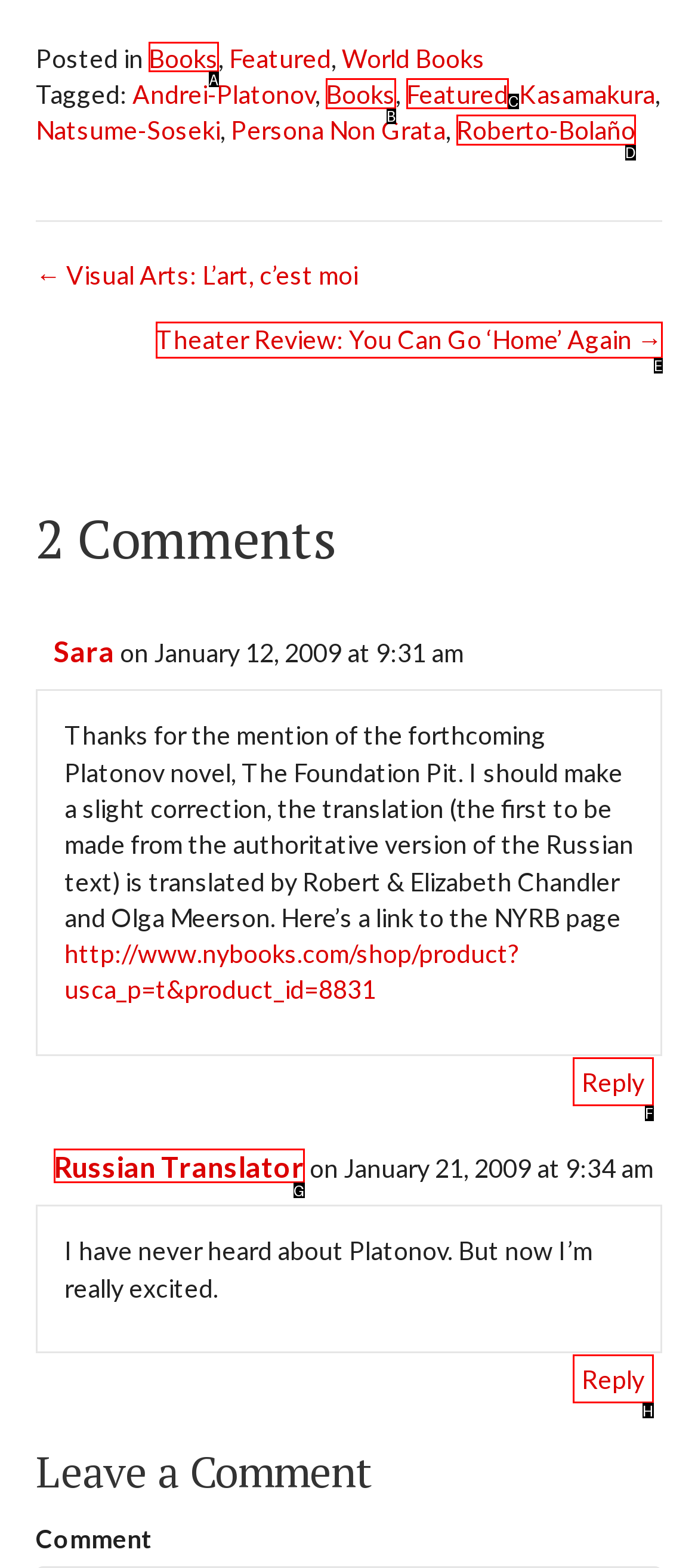Tell me which letter corresponds to the UI element that will allow you to Click on the 'Books' link. Answer with the letter directly.

A